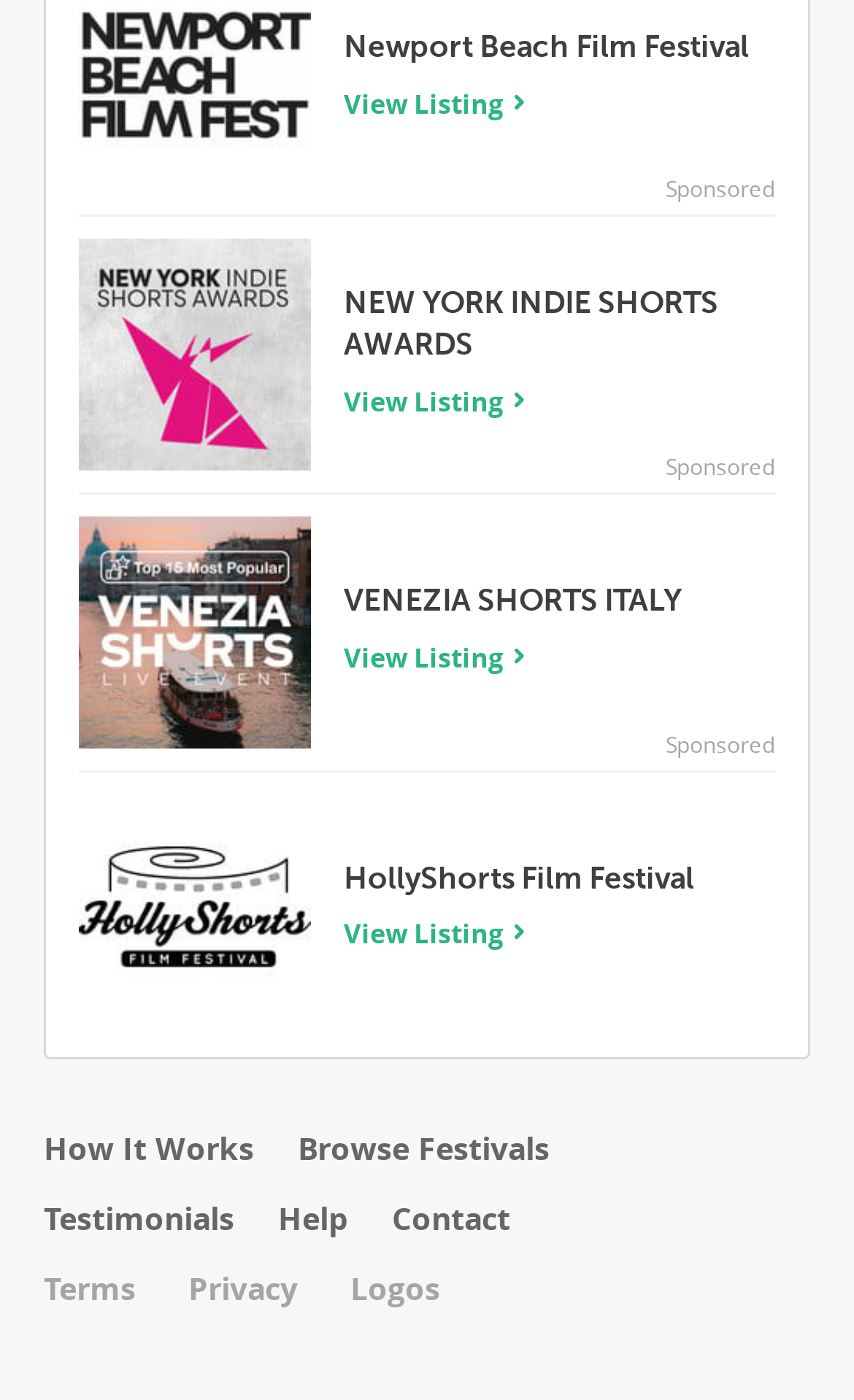For the given element description alt="Newport Beach Film Festival", determine the bounding box coordinates of the UI element. The coordinates should follow the format (top-left x, top-left y, bottom-right x, bottom-right y) and be within the range of 0 to 1.

[0.092, 0.038, 0.364, 0.068]